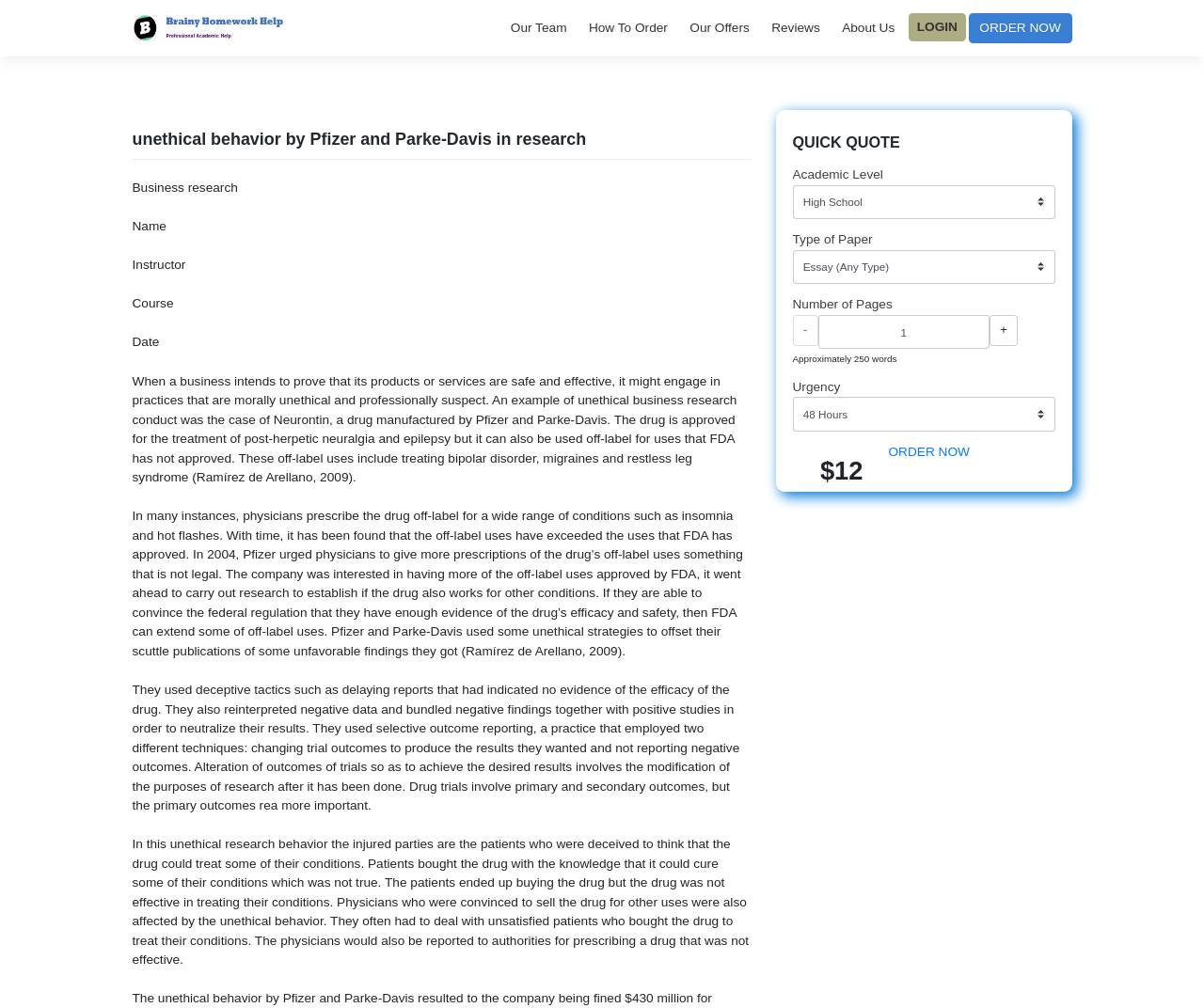Using the details from the image, please elaborate on the following question: What is the default number of pages in the 'QUICK QUOTE' form?

The textbox for 'Number of Pages' in the 'QUICK QUOTE' form has a default value of '1' and allows users to increase or decrease this value using the '+' and '-' buttons.